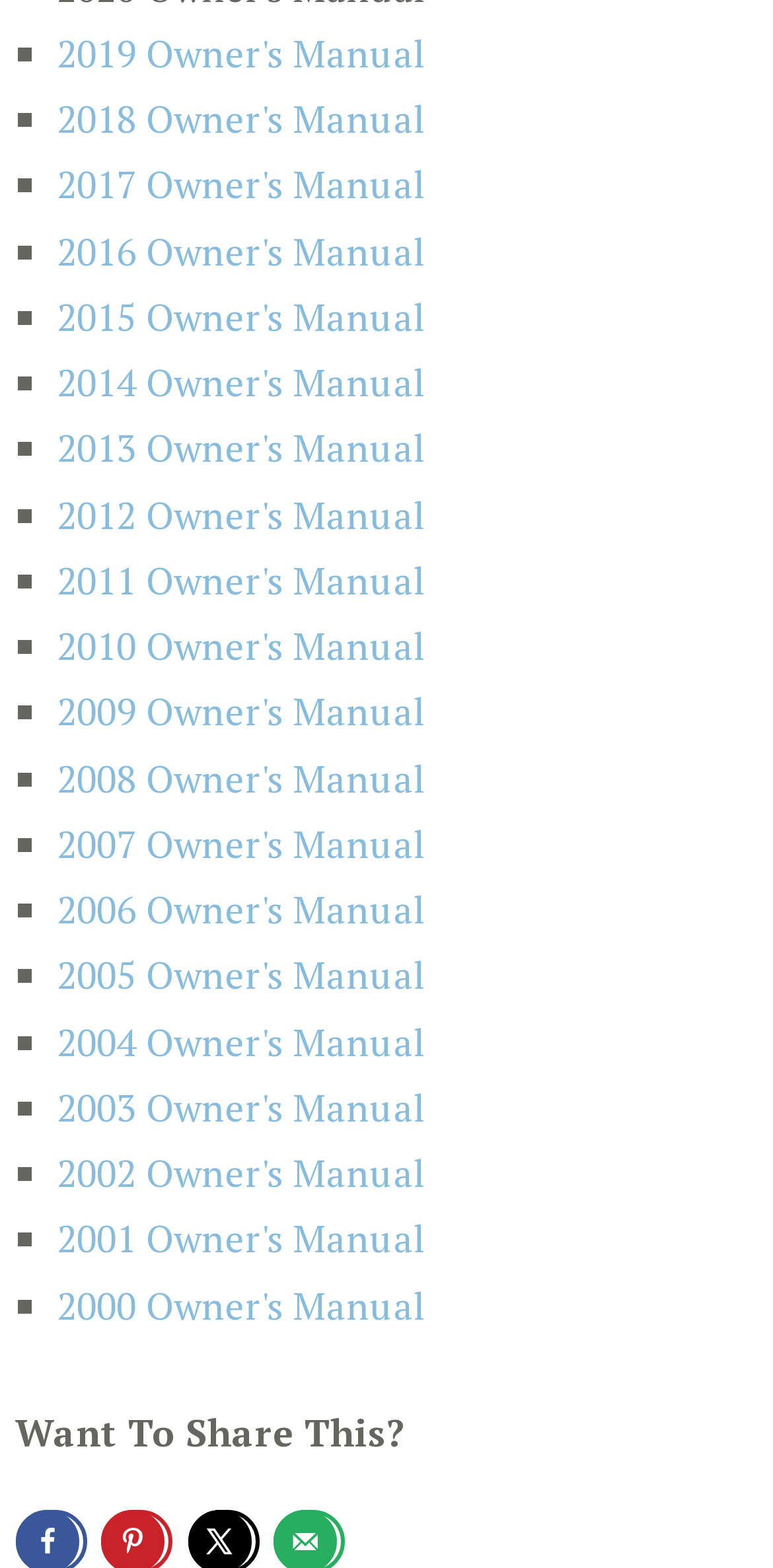Please specify the bounding box coordinates of the area that should be clicked to accomplish the following instruction: "Share on LinkedIn". The coordinates should consist of four float numbers between 0 and 1, i.e., [left, top, right, bottom].

[0.266, 0.974, 0.302, 0.992]